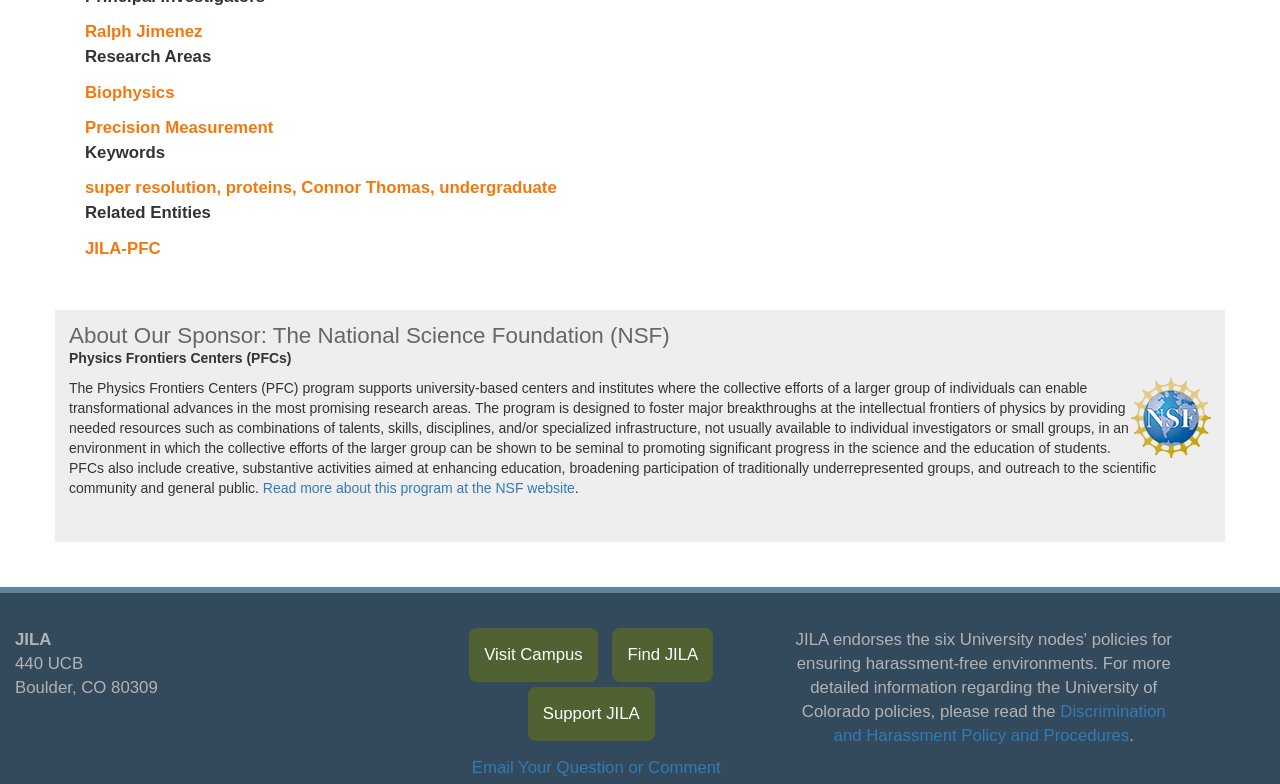Determine the bounding box coordinates (top-left x, top-left y, bottom-right x, bottom-right y) of the UI element described in the following text: Visit Campus

[0.367, 0.802, 0.467, 0.87]